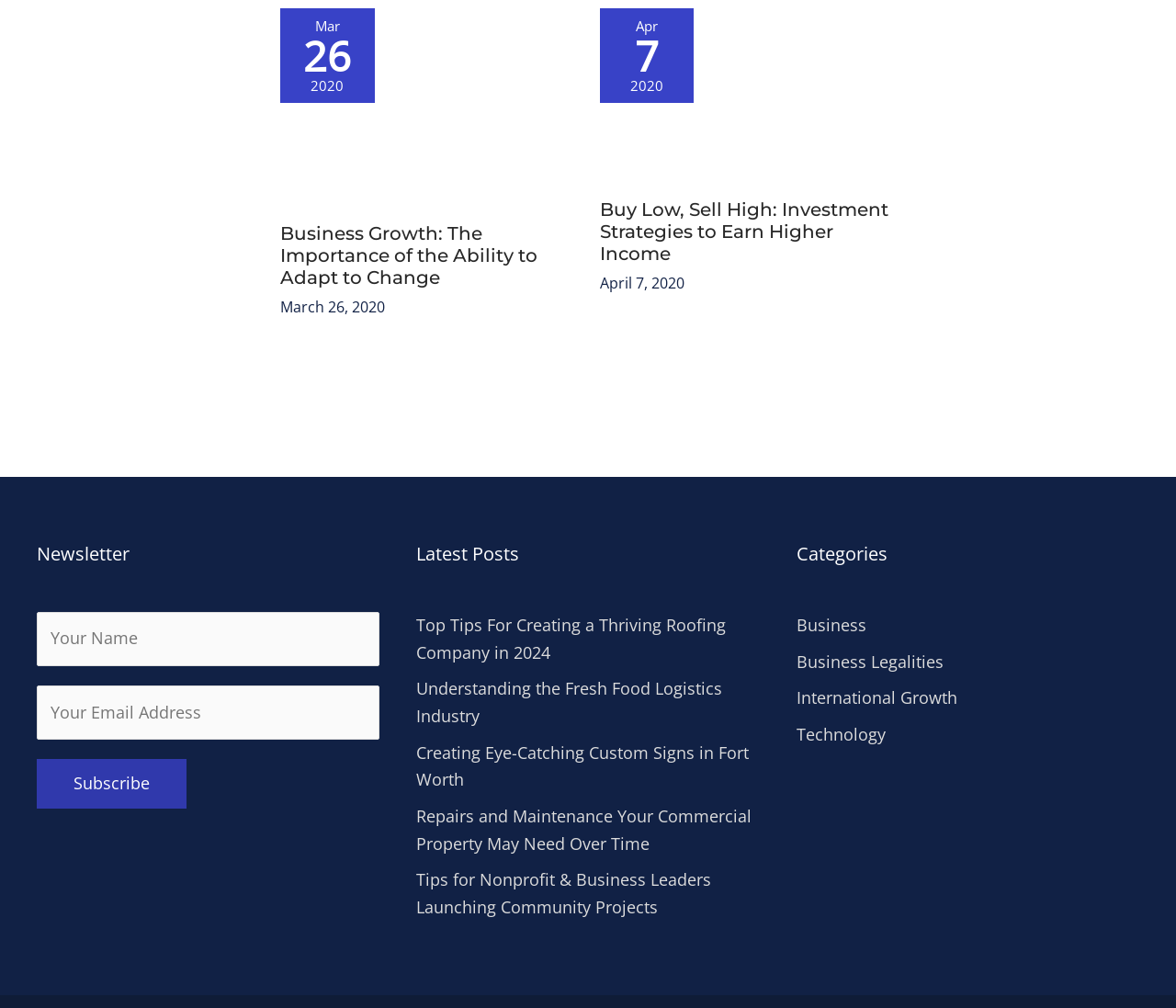How many links are there in the 'Latest Posts' section?
Use the information from the screenshot to give a comprehensive response to the question.

The 'Latest Posts' section is located in the middle-right section of the webpage, and it contains five links: 'Top Tips For Creating a Thriving Roofing Company in 2024', 'Understanding the Fresh Food Logistics Industry', 'Creating Eye-Catching Custom Signs in Fort Worth', 'Repairs and Maintenance Your Commercial Property May Need Over Time', and 'Tips for Nonprofit & Business Leaders Launching Community Projects'. Therefore, there are five links in the 'Latest Posts' section.